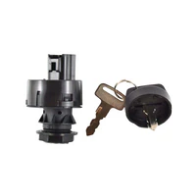Please give a succinct answer to the question in one word or phrase:
How many units of the product are currently in stock?

seven